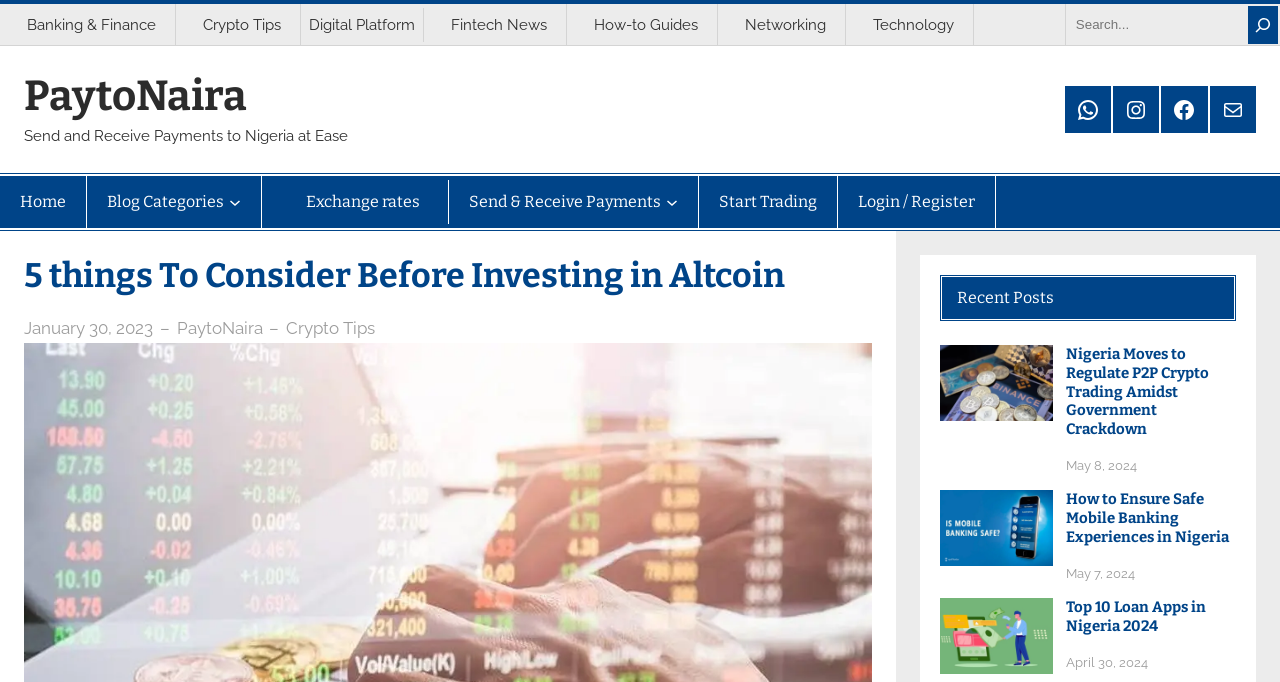Highlight the bounding box coordinates of the element that should be clicked to carry out the following instruction: "View recent post about Nigeria Moves to Regulate P2P Crypto Trading Amidst Government Crackdown". The coordinates must be given as four float numbers ranging from 0 to 1, i.e., [left, top, right, bottom].

[0.734, 0.506, 0.823, 0.617]